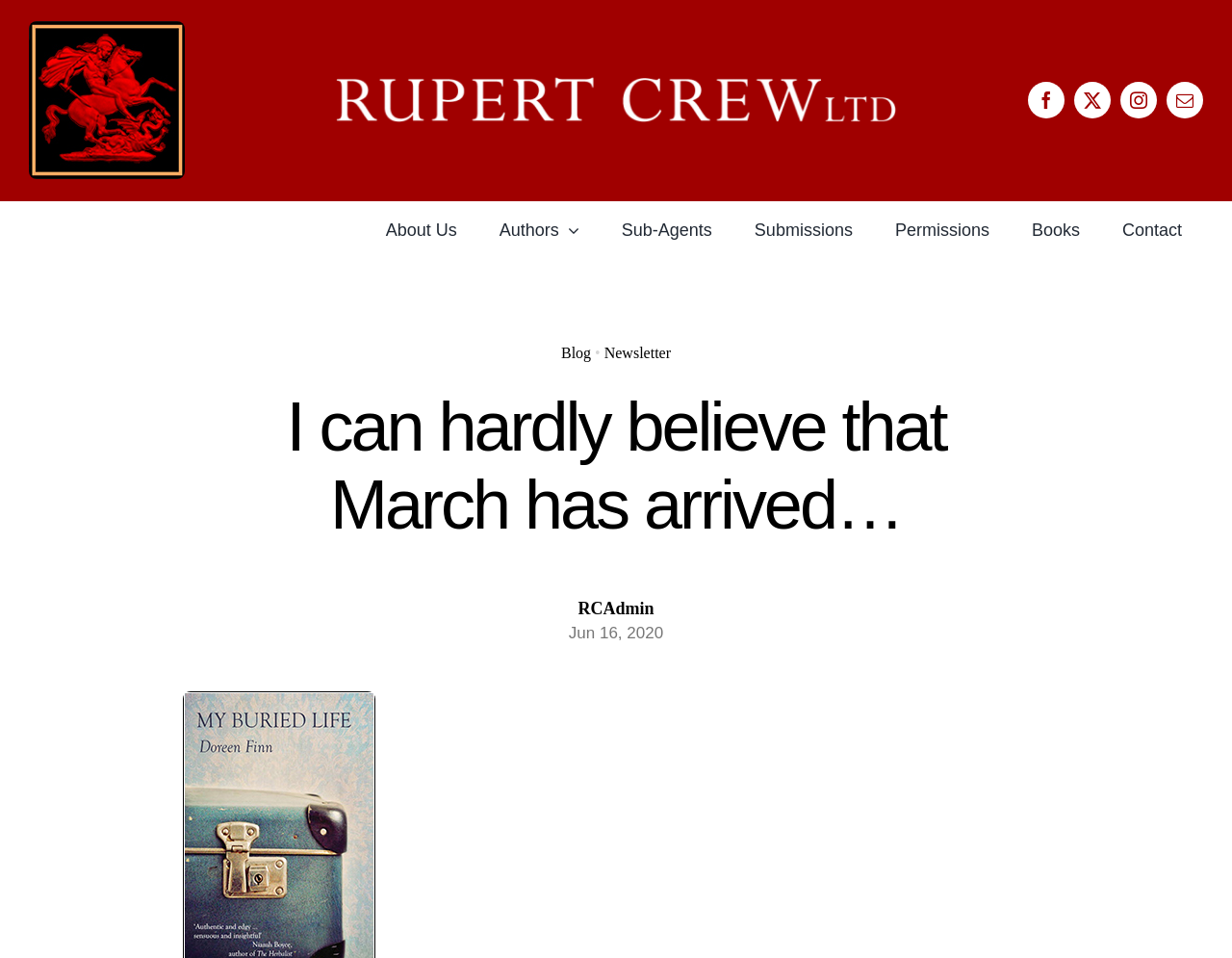Observe the image and answer the following question in detail: How many social media links are available?

There are four social media links available on the webpage, which are 'facebook', 'twitter', 'instagram', and 'mail'.